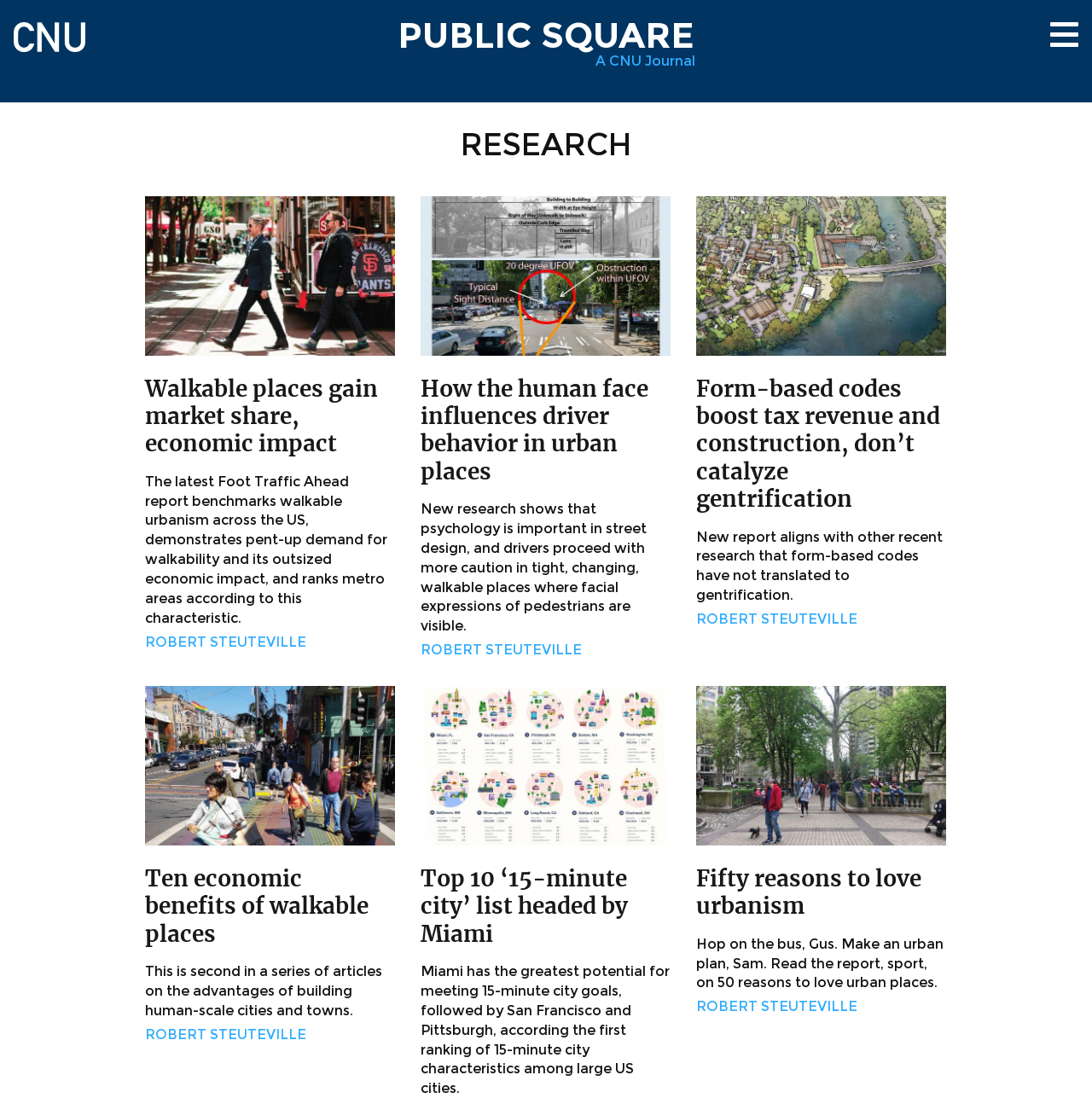Kindly determine the bounding box coordinates for the area that needs to be clicked to execute this instruction: "Read the article 'Walkable places gain market share, economic impact'".

[0.133, 0.339, 0.346, 0.415]